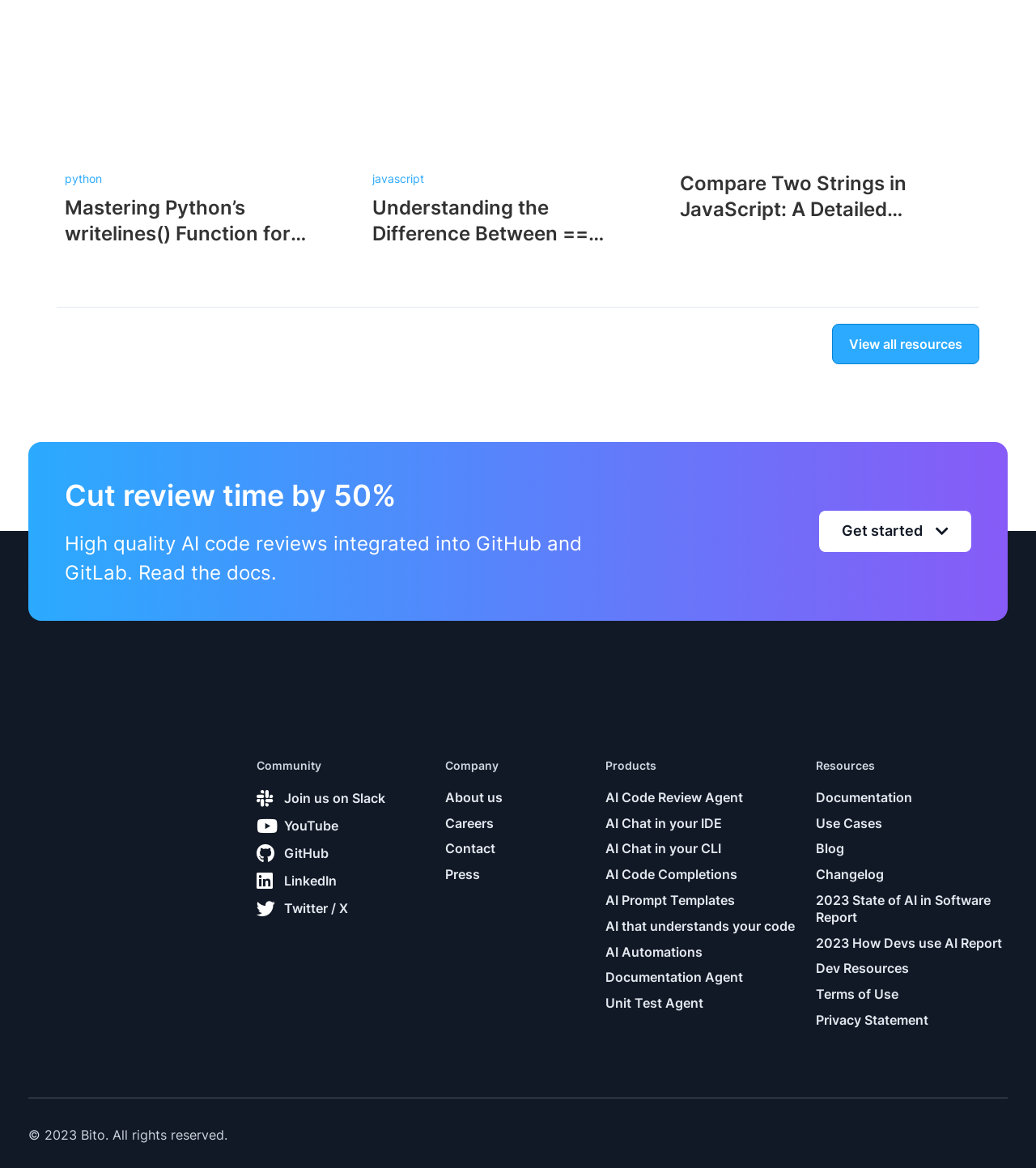Find the bounding box coordinates for the UI element whose description is: "Use Cases". The coordinates should be four float numbers between 0 and 1, in the format [left, top, right, bottom].

[0.788, 0.698, 0.972, 0.712]